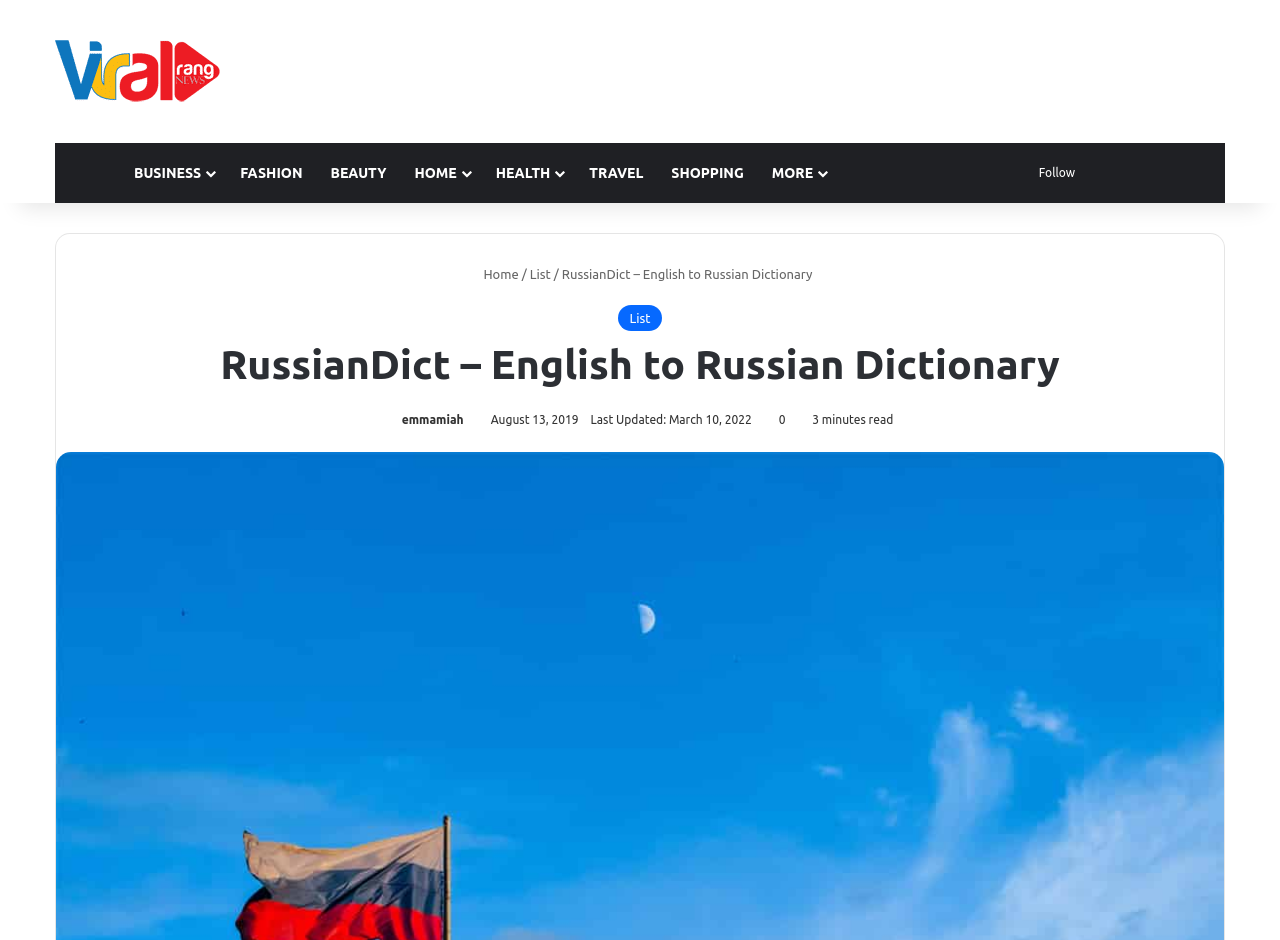How long does it take to read the article?
Please respond to the question with a detailed and well-explained answer.

I looked at the article's metadata section, which includes the estimated reading time, '3 minutes read'.